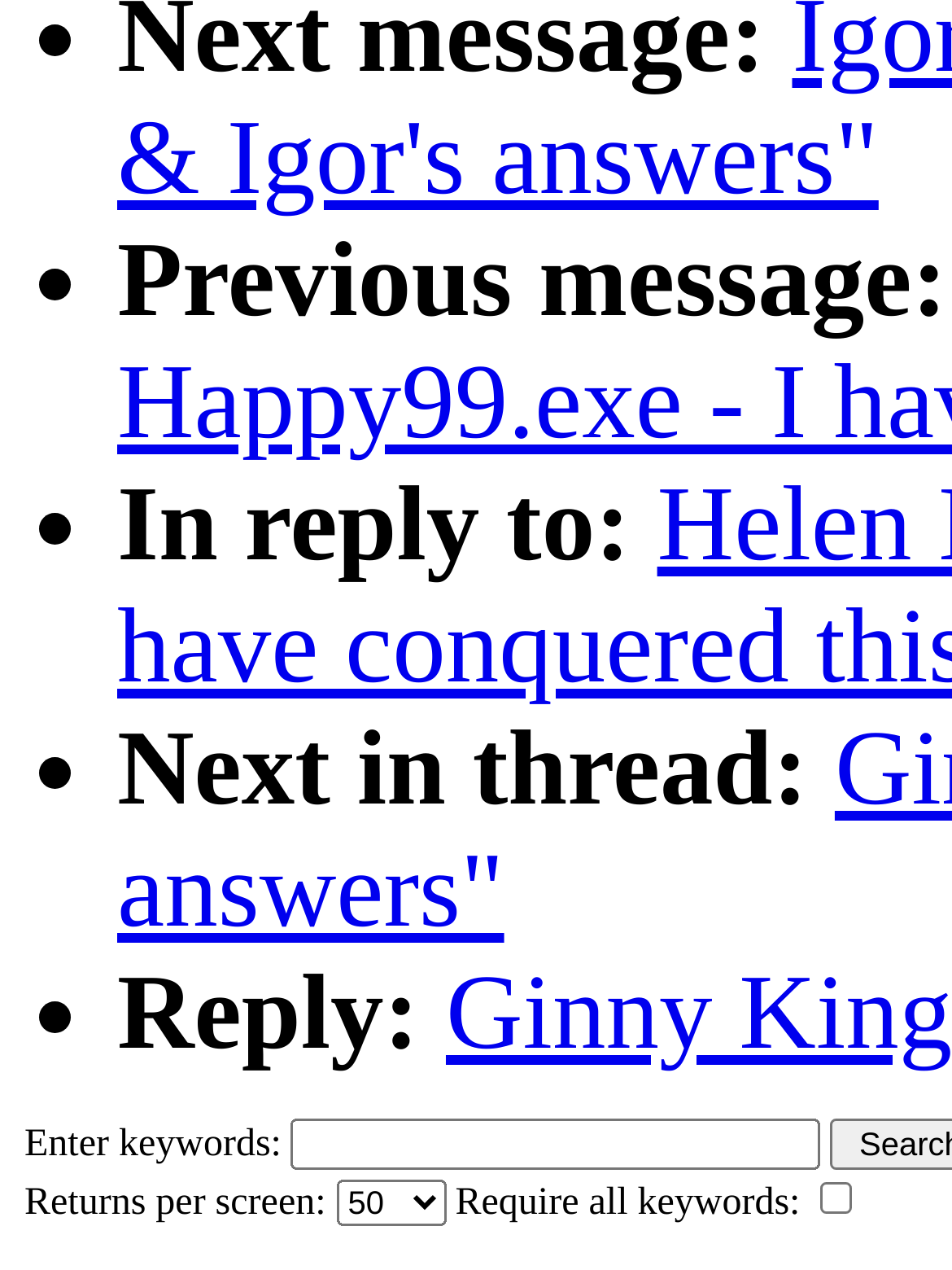Predict the bounding box of the UI element based on the description: "parent_node: Enter keywords: name="text"". The coordinates should be four float numbers between 0 and 1, formatted as [left, top, right, bottom].

[0.306, 0.881, 0.862, 0.921]